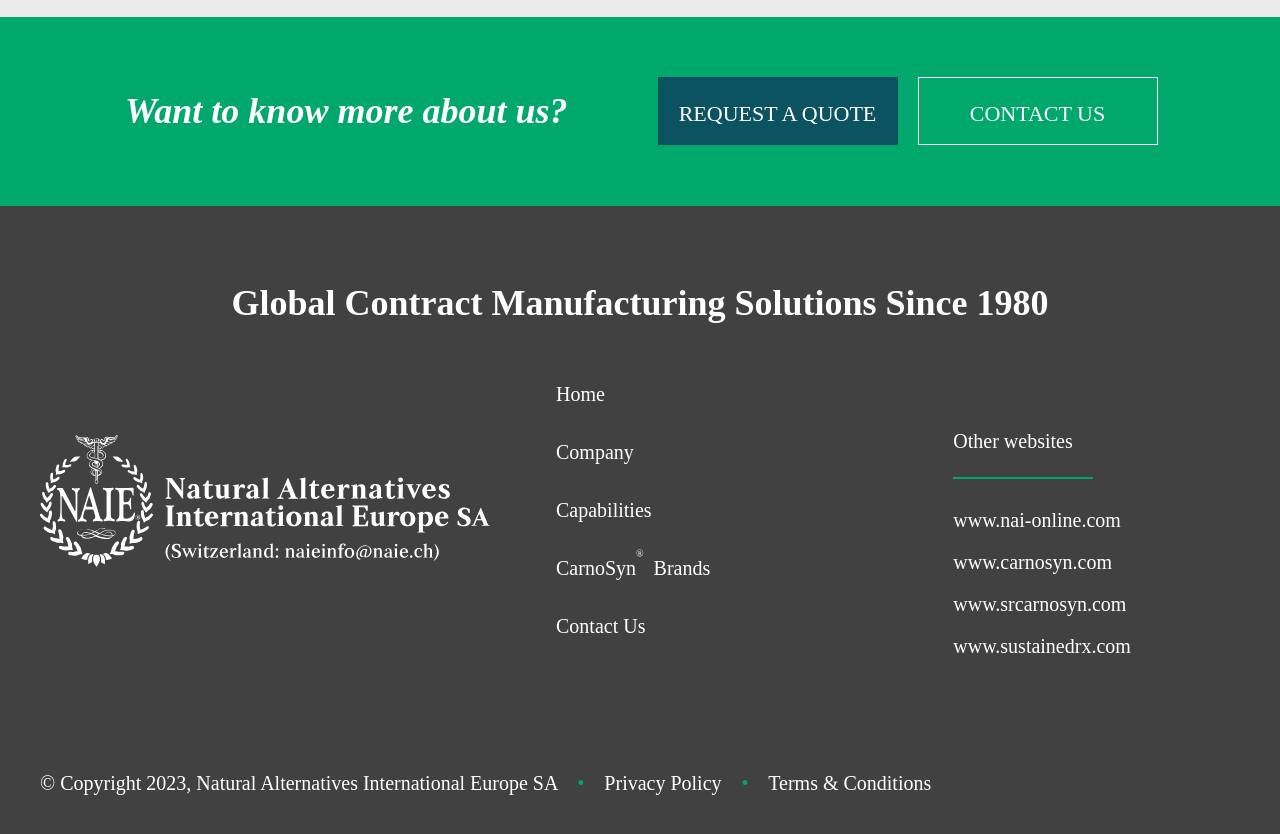What is the company's year of establishment?
Kindly offer a detailed explanation using the data available in the image.

The answer can be found in the heading 'Global Contract Manufacturing Solutions Since 1980', which indicates that the company was established in 1980.